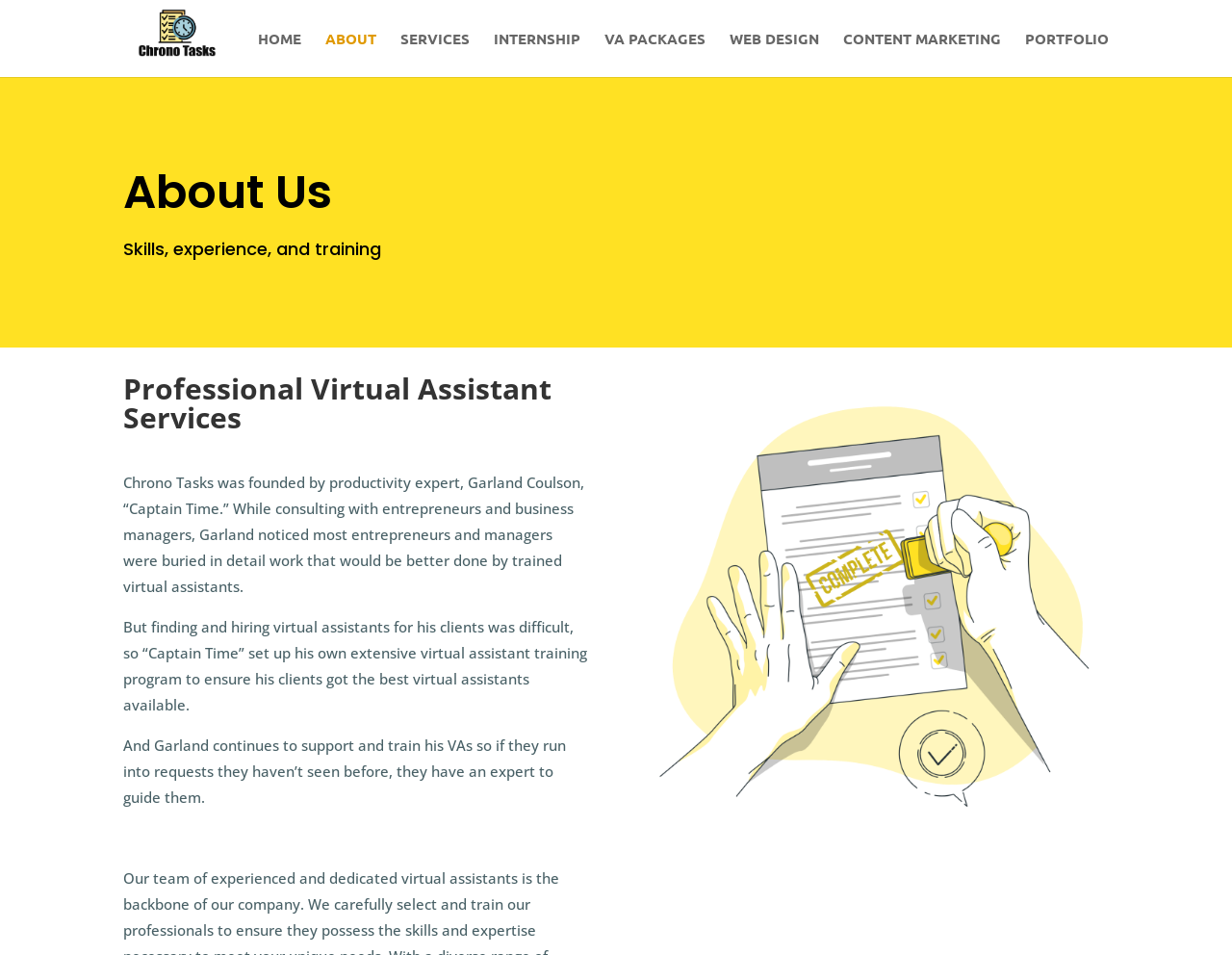Determine the bounding box coordinates for the clickable element required to fulfill the instruction: "explore services". Provide the coordinates as four float numbers between 0 and 1, i.e., [left, top, right, bottom].

[0.325, 0.033, 0.381, 0.081]